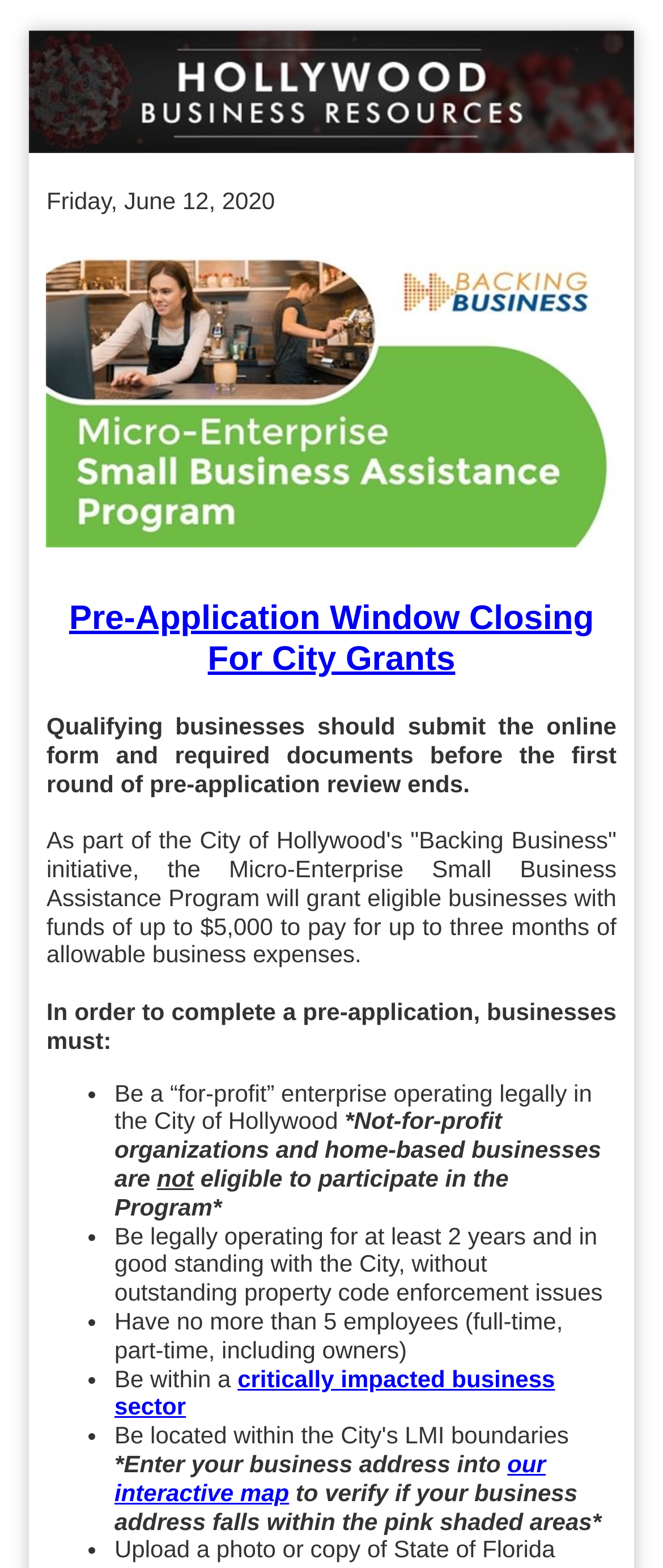What is the deadline for submitting the online form and required documents?
Based on the image, answer the question in a detailed manner.

The webpage states that qualifying businesses should submit the online form and required documents before the first round of pre-application review ends. This implies that there is a deadline for submitting the necessary documents, but the exact date is not specified.